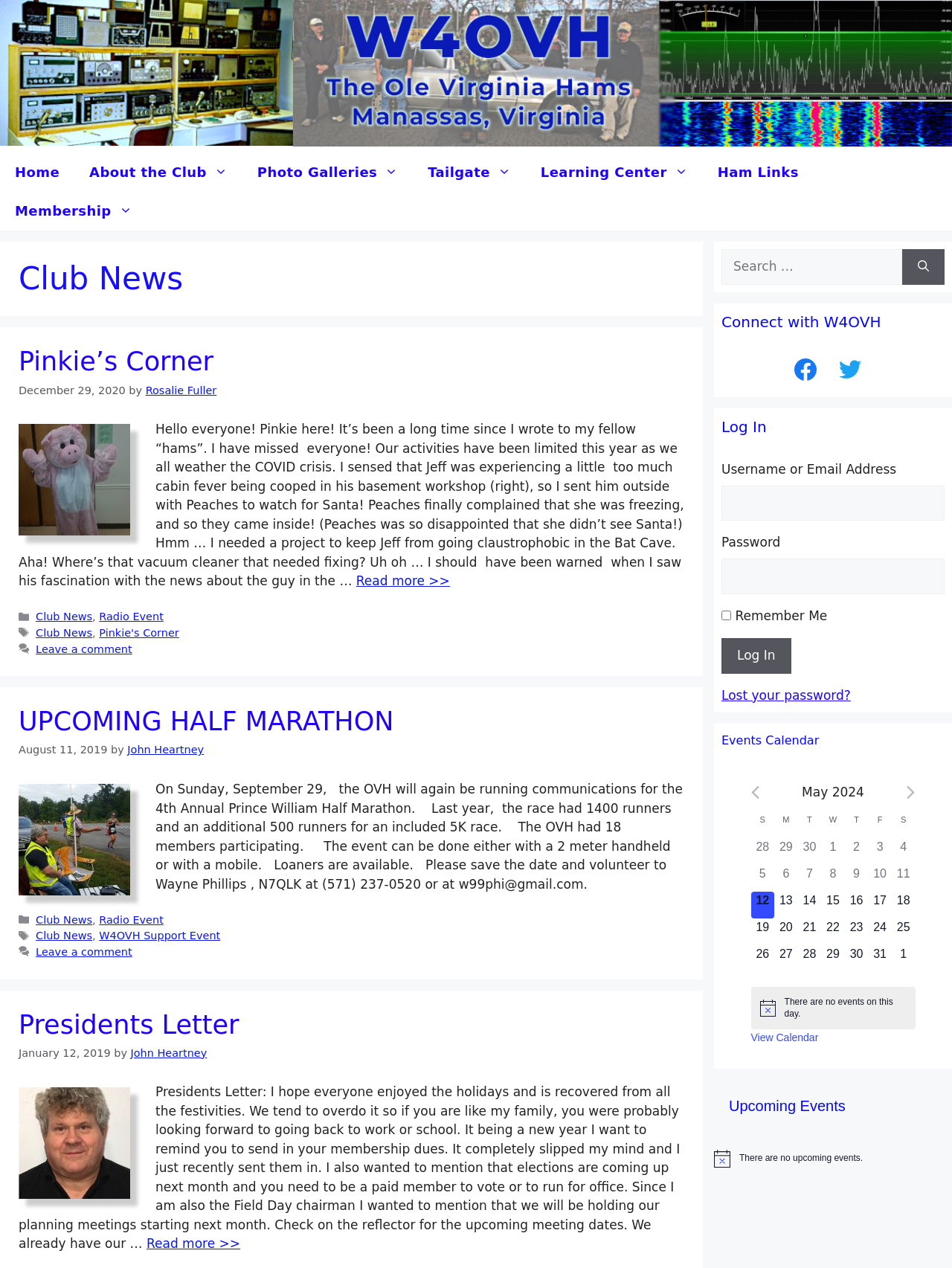Give an extensive and precise description of the webpage.

The webpage is titled "Club News – W4OVH" and has a banner at the top with a navigation menu below it. The navigation menu consists of seven links: "Home", "About the Club", "Photo Galleries", "Tailgate", "Learning Center", "Ham Links", and "Membership".

Below the navigation menu, there is a header section with a heading "Club News" and an article section that contains three news articles. The first article is titled "Pinkie’s Corner" and has a heading, a link to read more, and a paragraph of text. The second article is titled "UPCOMING HALF MARATHON" and has a heading, a link to read more, an image, and a paragraph of text. The third article is titled "Presidents Letter" and has a heading, a link to read more, and a paragraph of text.

Each article has a footer section with categories and tags, as well as a link to leave a comment.

On the right side of the page, there are three complementary sections. The first section has a search box with a label "Search for:" and a search button. The second section has a heading "Connect with W4OVH" and two social media links to Facebook and Twitter. The third section has a heading "Log In" and a login form with fields for username or email address and password.

Overall, the webpage appears to be a news and information portal for a ham radio club, with articles, news, and resources for members.